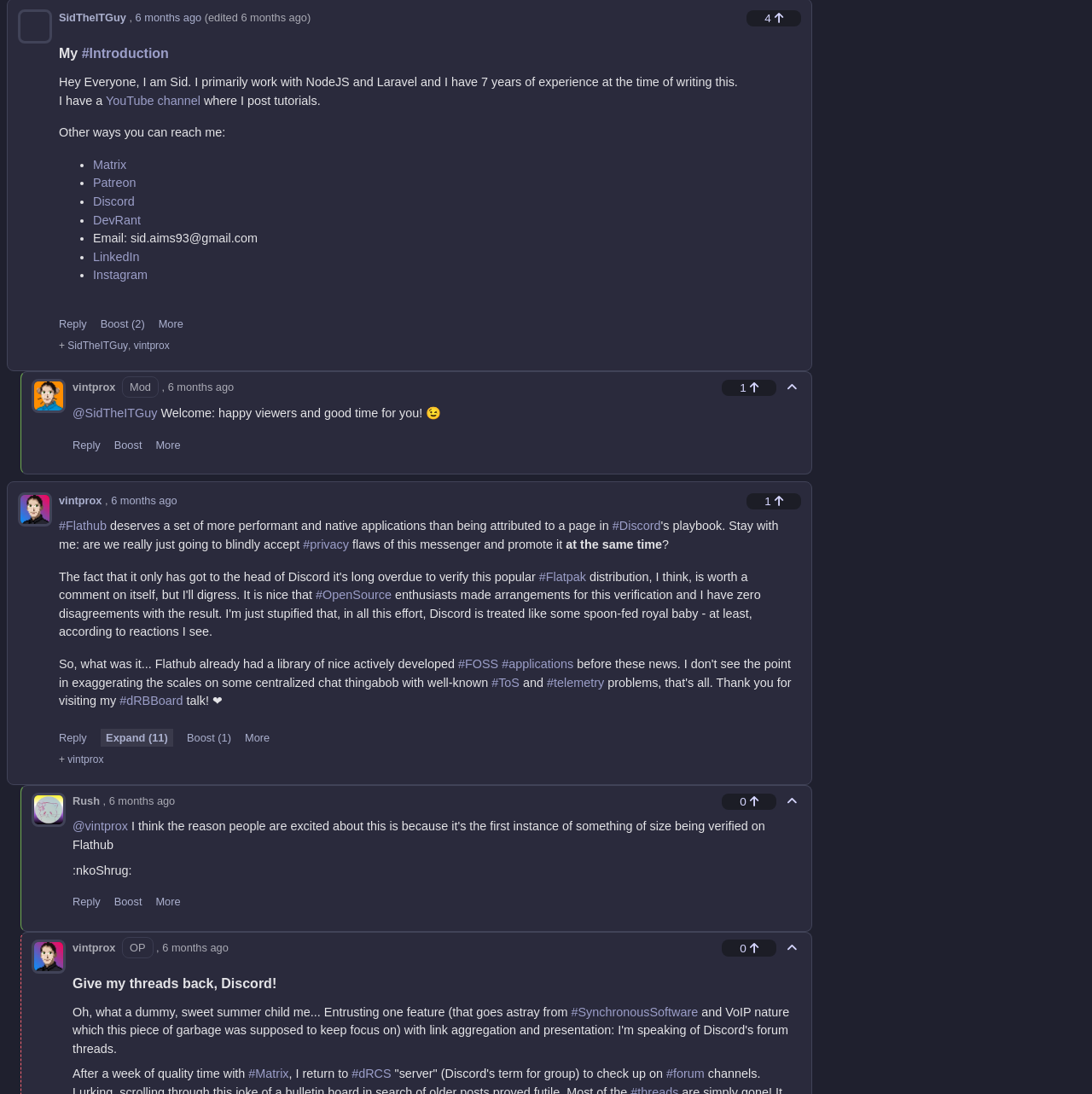Can you show the bounding box coordinates of the region to click on to complete the task described in the instruction: "Click on the 'Favorite' button"?

[0.684, 0.009, 0.734, 0.024]